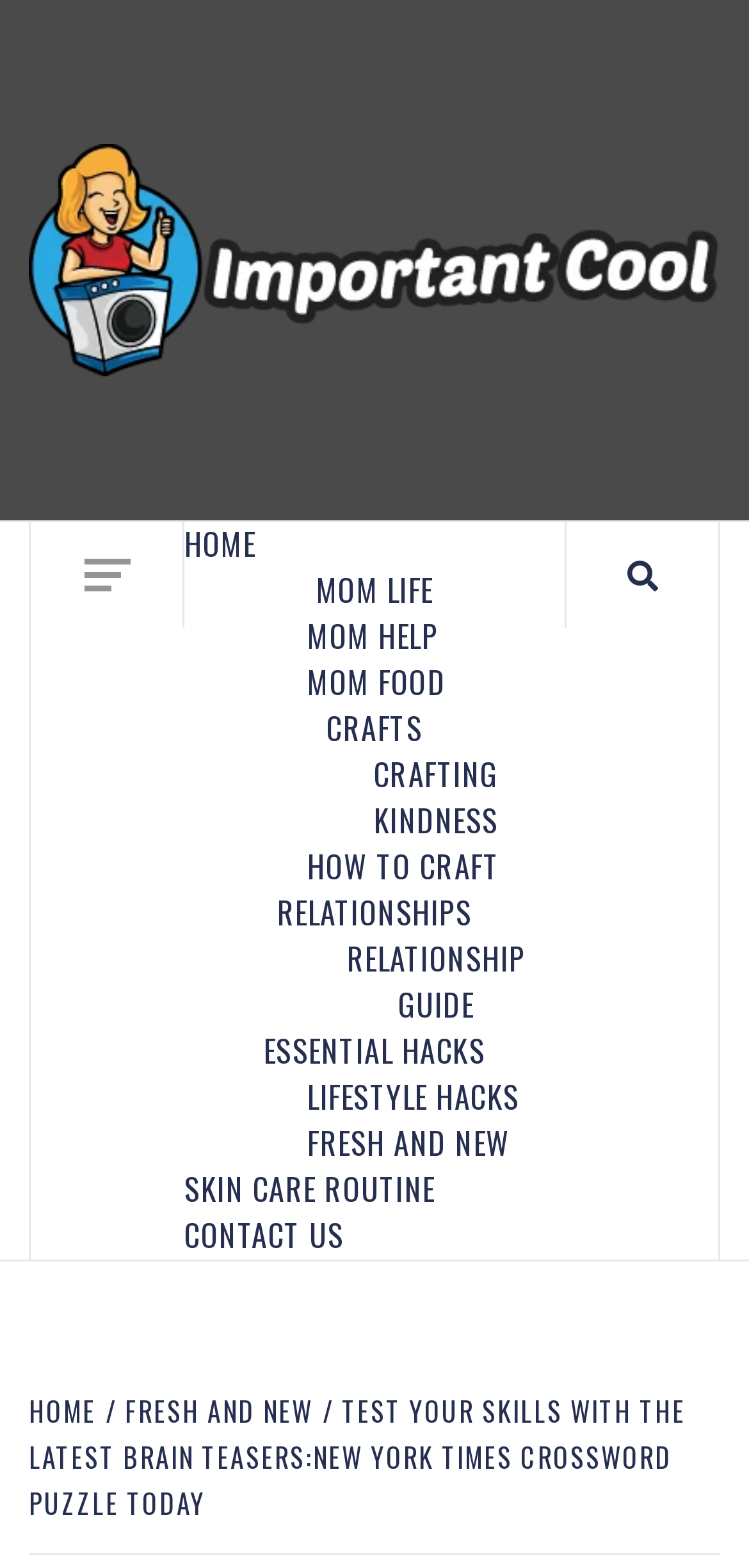Find and specify the bounding box coordinates that correspond to the clickable region for the instruction: "Explore 'MOM LIFE'".

[0.422, 0.361, 0.578, 0.39]